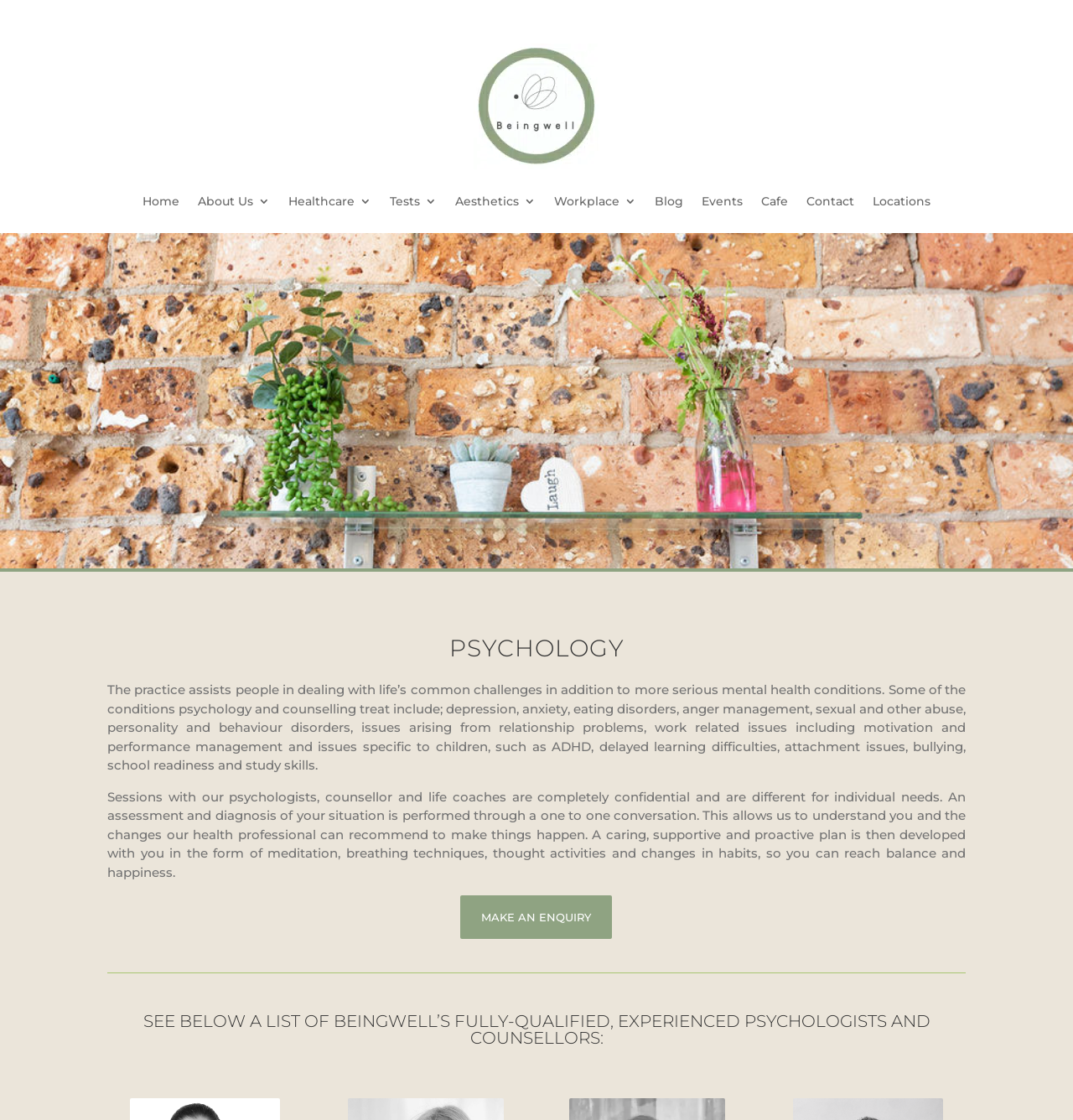Kindly determine the bounding box coordinates for the clickable area to achieve the given instruction: "Click the 'Home' link".

[0.133, 0.151, 0.167, 0.208]